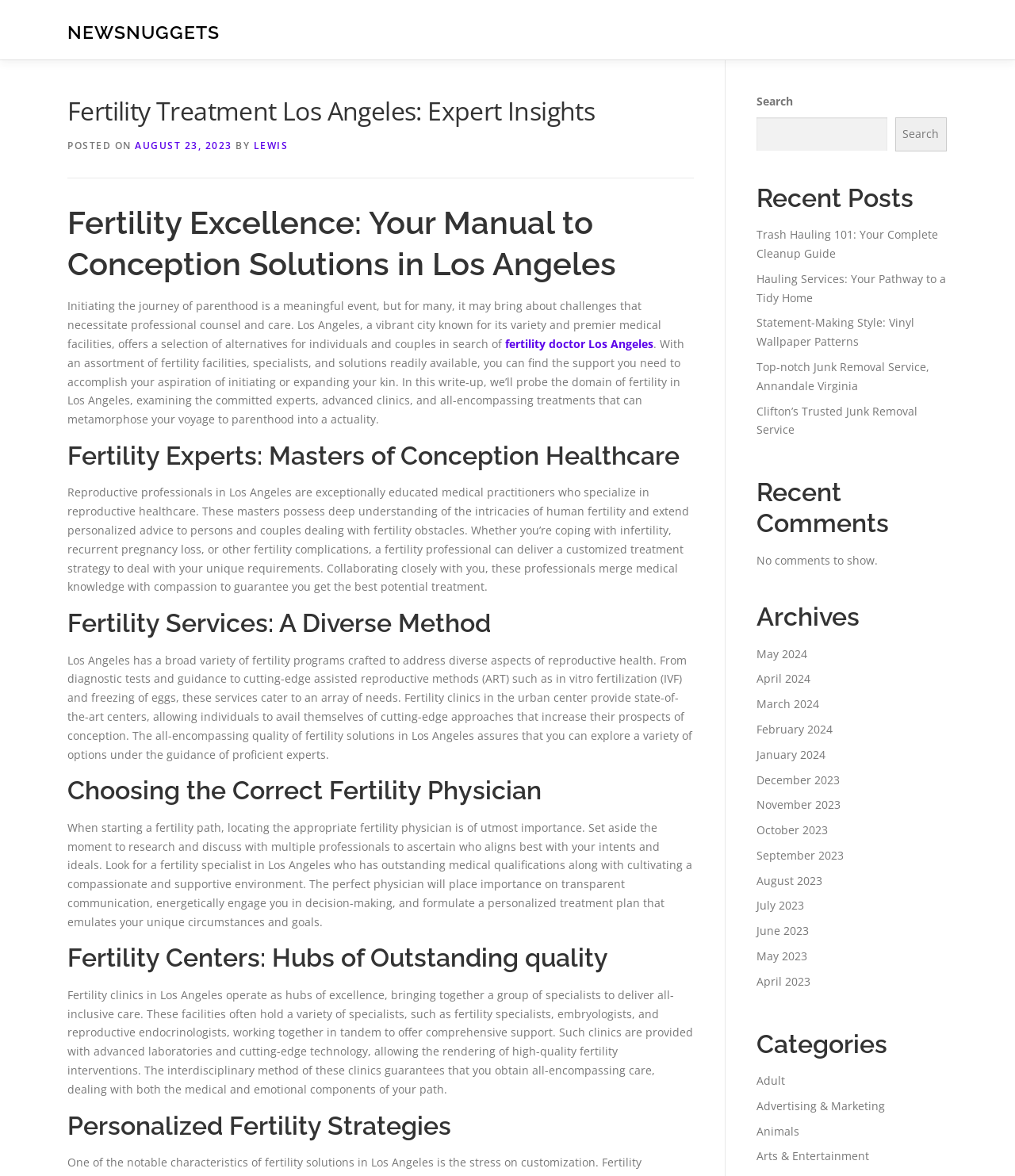How many links are there in the 'Recent Posts' section?
Using the image, provide a concise answer in one word or a short phrase.

5